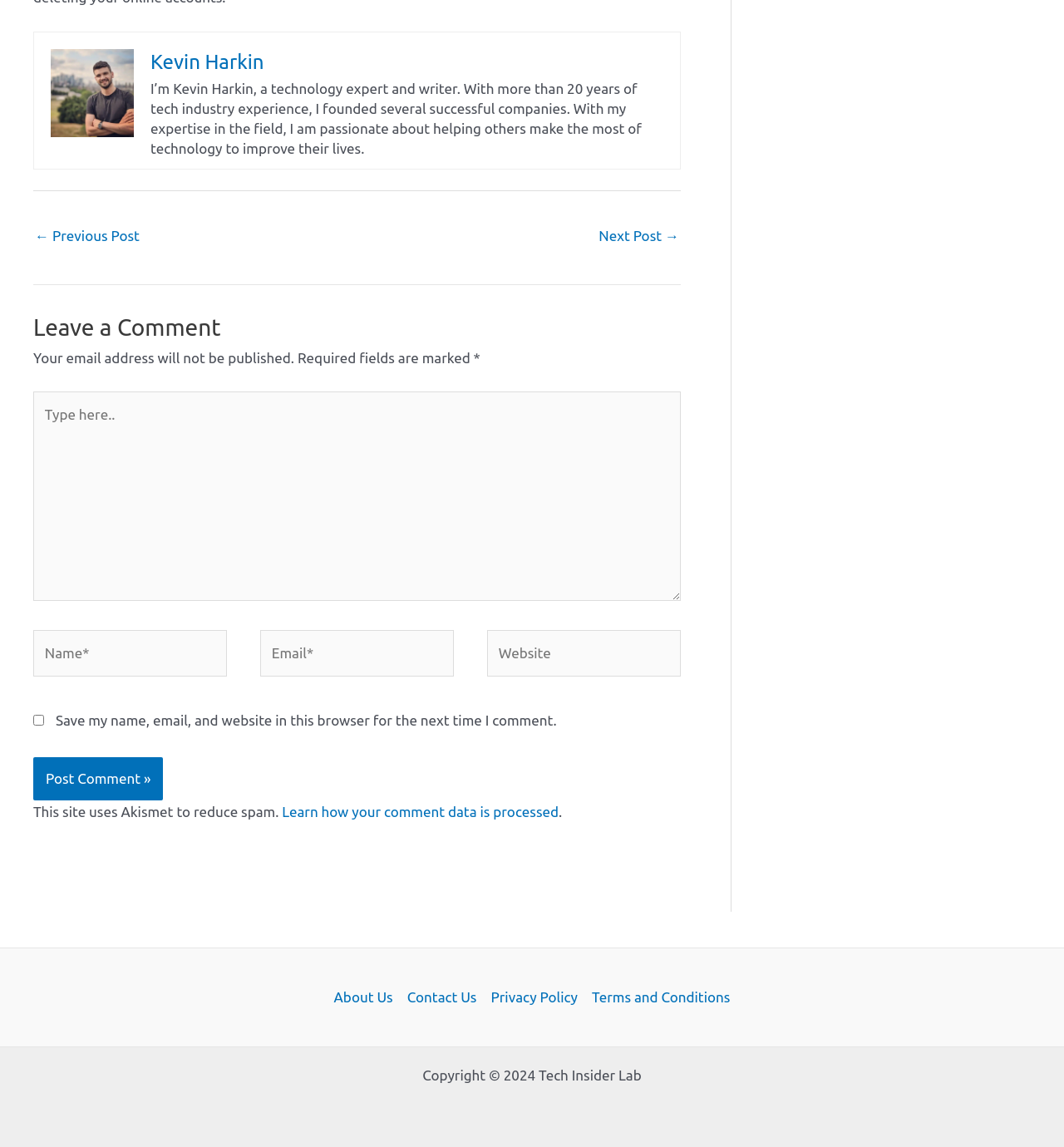Please identify the bounding box coordinates of the region to click in order to complete the task: "Contact us through phone". The coordinates must be four float numbers between 0 and 1, specified as [left, top, right, bottom].

None